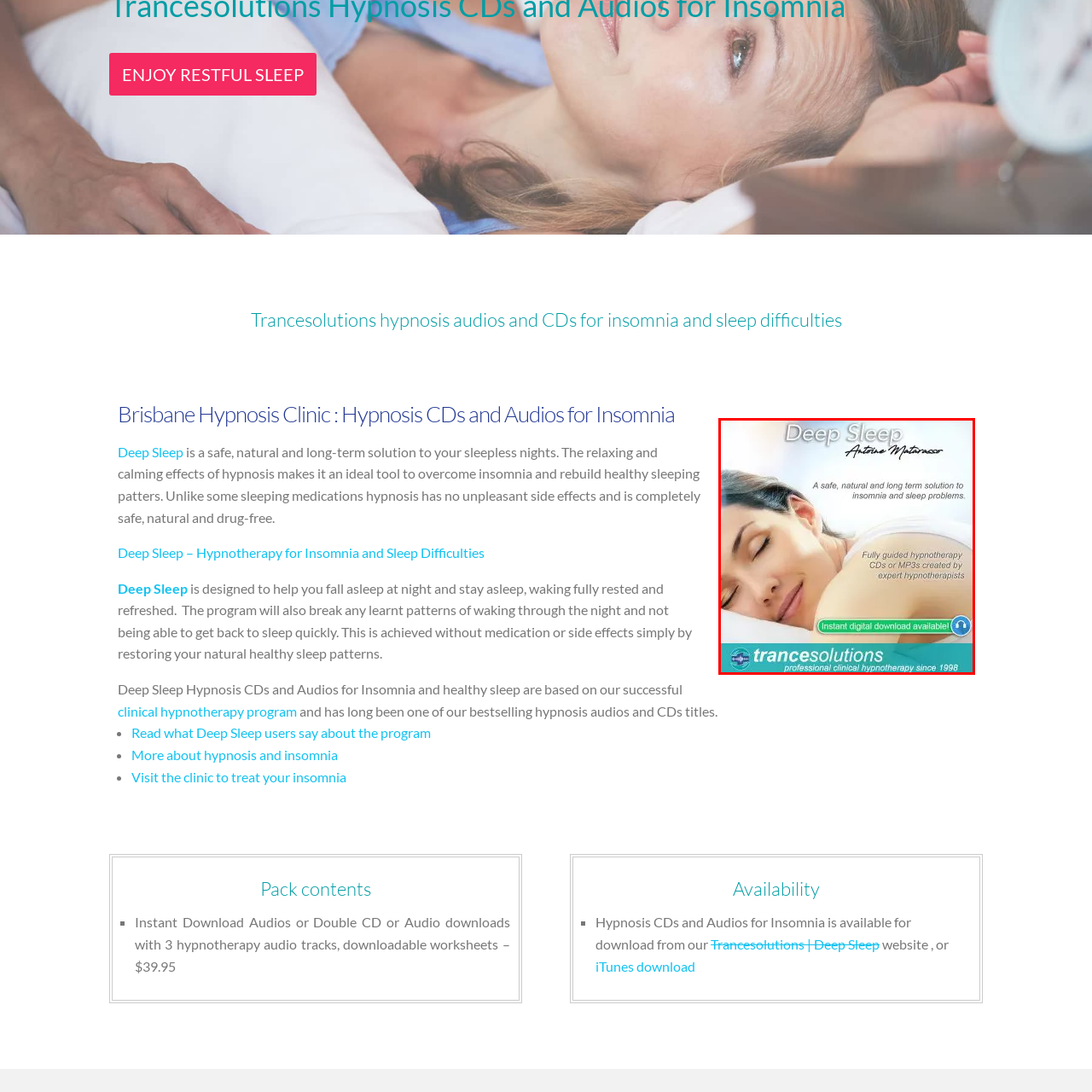Who created the hypnotherapy CDs or MP3s?
Focus on the image highlighted within the red borders and answer with a single word or short phrase derived from the image.

Expert hypnotherapists